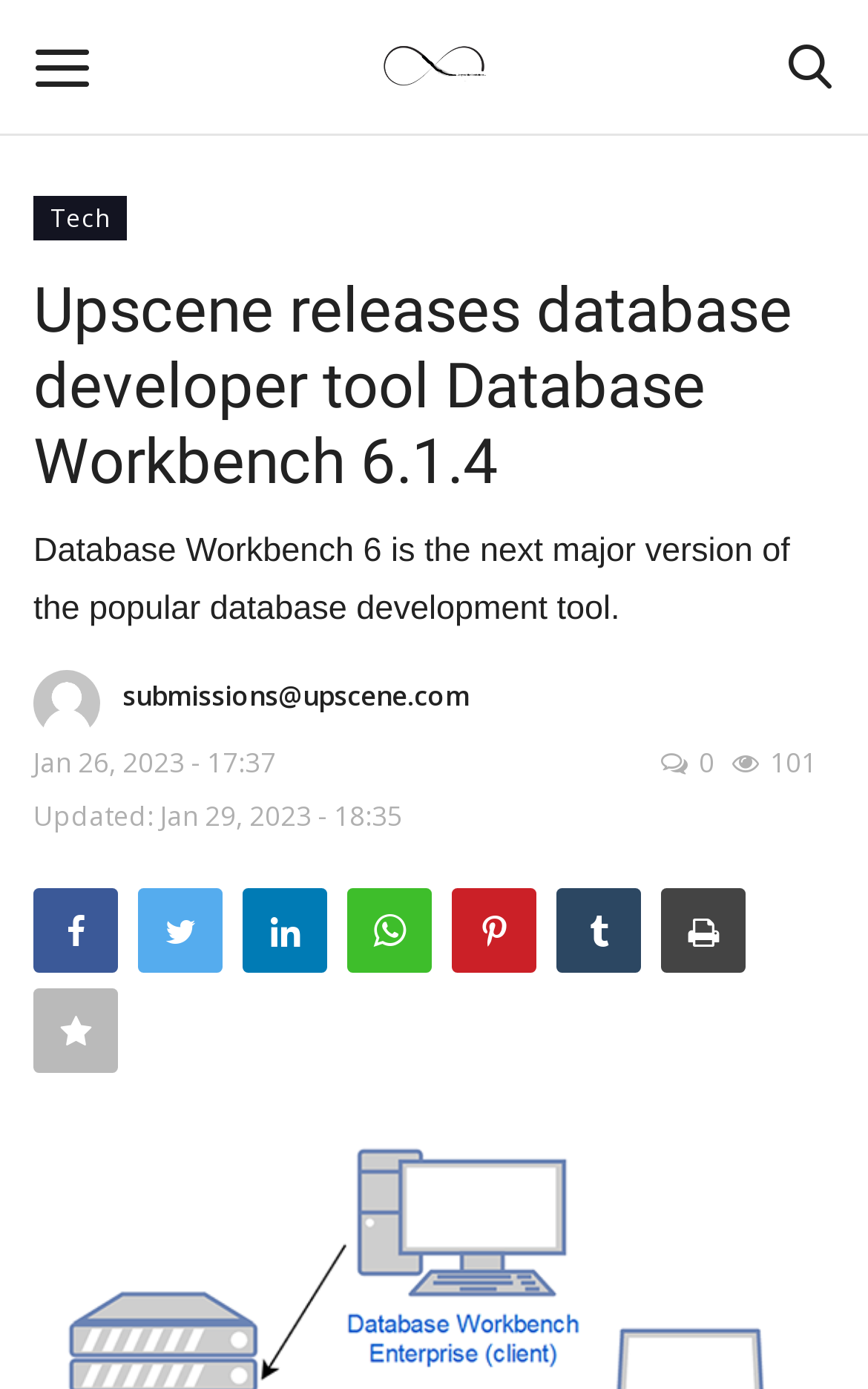Given the webpage screenshot and the description, determine the bounding box coordinates (top-left x, top-left y, bottom-right x, bottom-right y) that define the location of the UI element matching this description: News By Location

[0.038, 0.246, 0.756, 0.326]